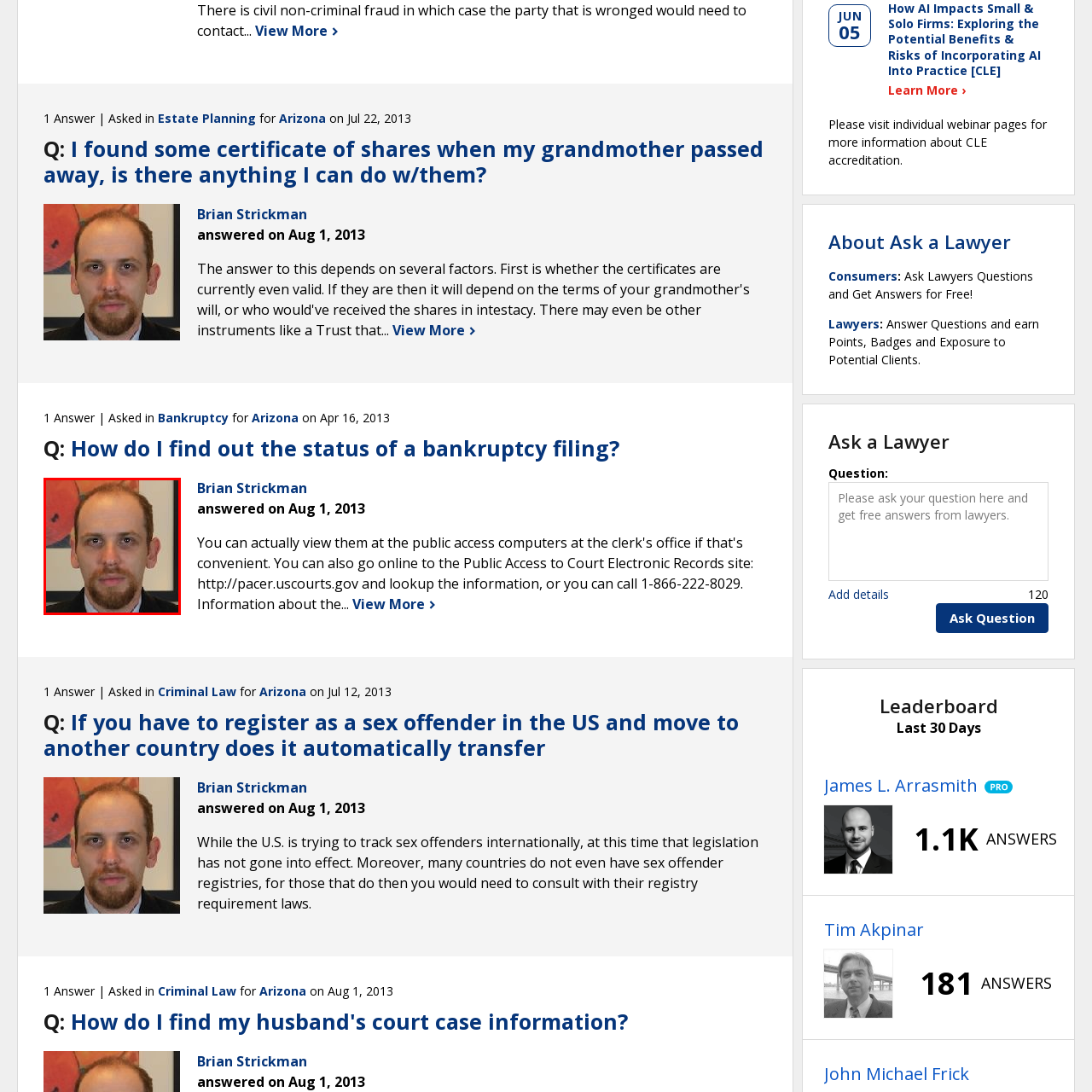Look closely at the image surrounded by the red box, What topics does Brian Strickman discuss? Give your answer as a single word or phrase.

Estate planning and bankruptcy